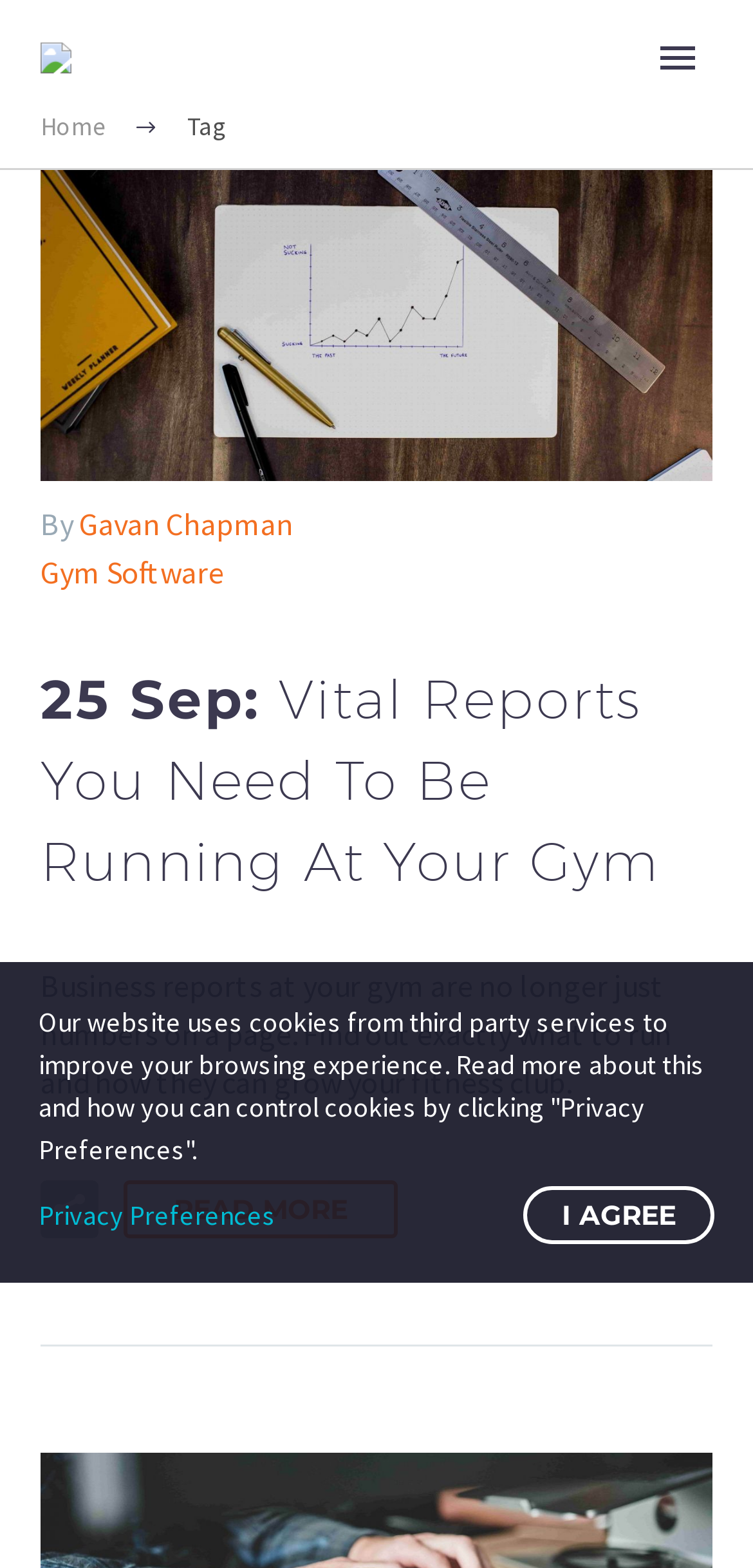Can you identify the bounding box coordinates of the clickable region needed to carry out this instruction: 'Search for something'? The coordinates should be four float numbers within the range of 0 to 1, stated as [left, top, right, bottom].

[0.133, 0.569, 0.867, 0.618]